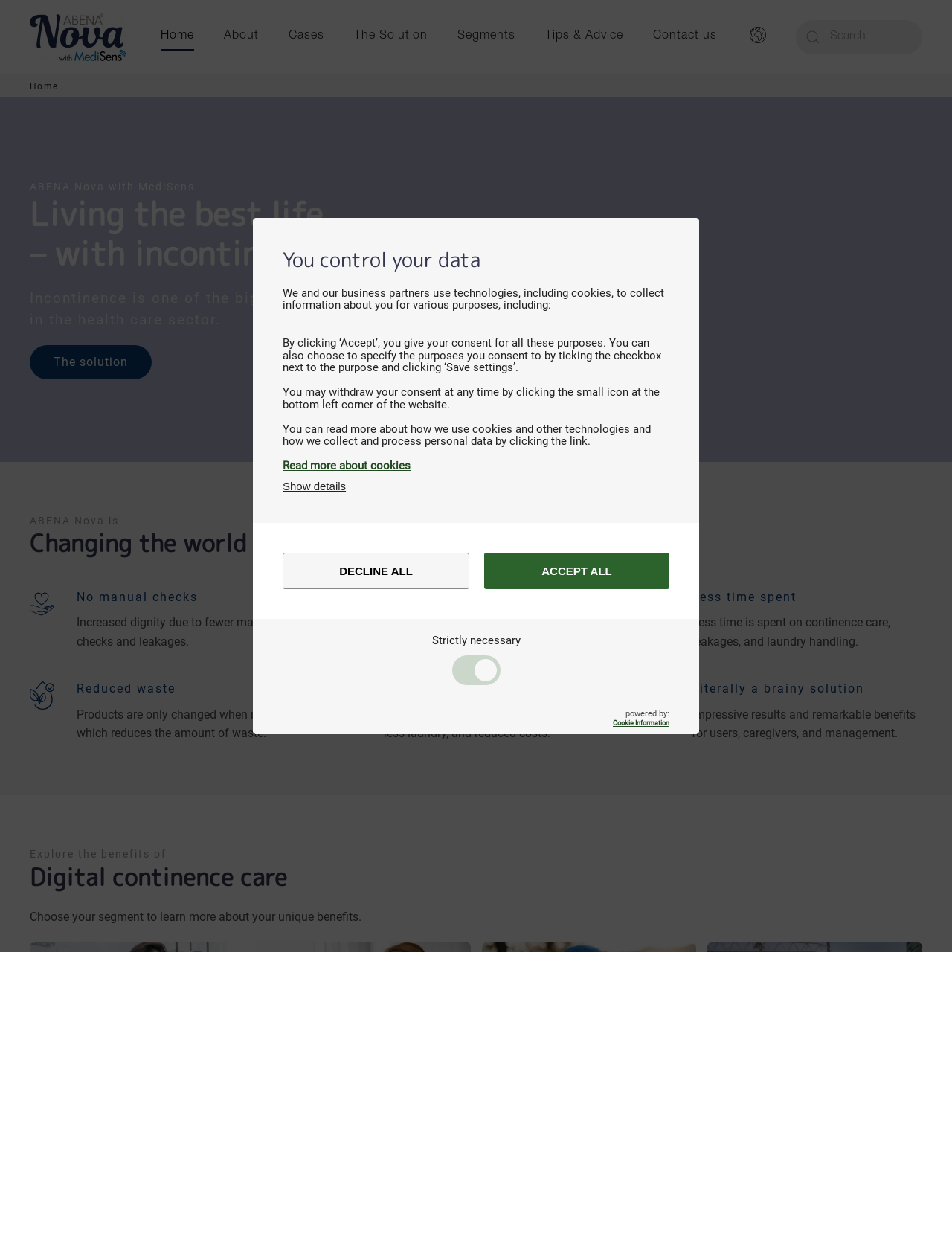Please provide the bounding box coordinates for the UI element as described: "aria-label="Search" name="s" placeholder="Search"". The coordinates must be four floats between 0 and 1, represented as [left, top, right, bottom].

[0.836, 0.016, 0.969, 0.044]